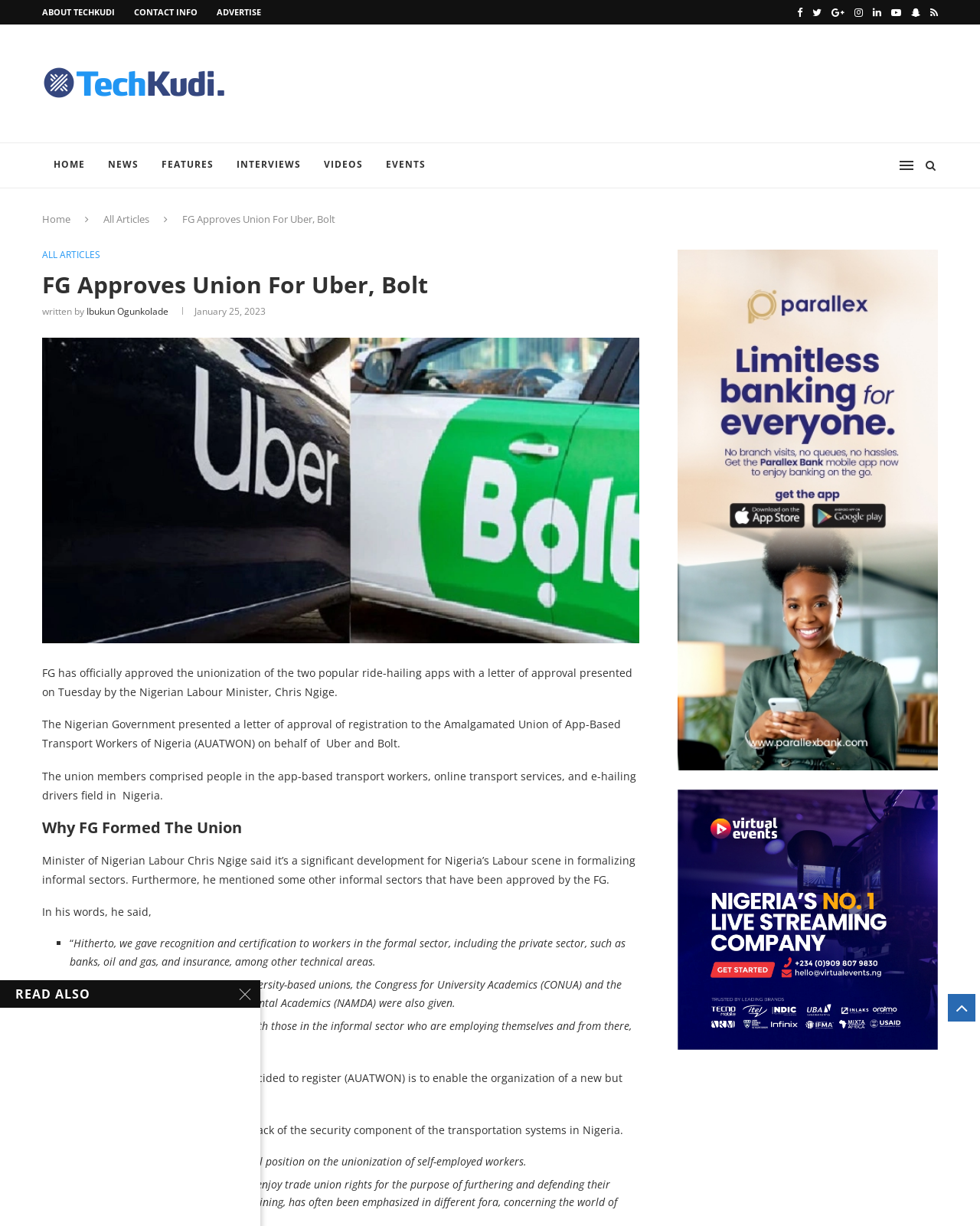Identify the bounding box for the UI element that is described as follows: "Home".

[0.043, 0.173, 0.072, 0.184]